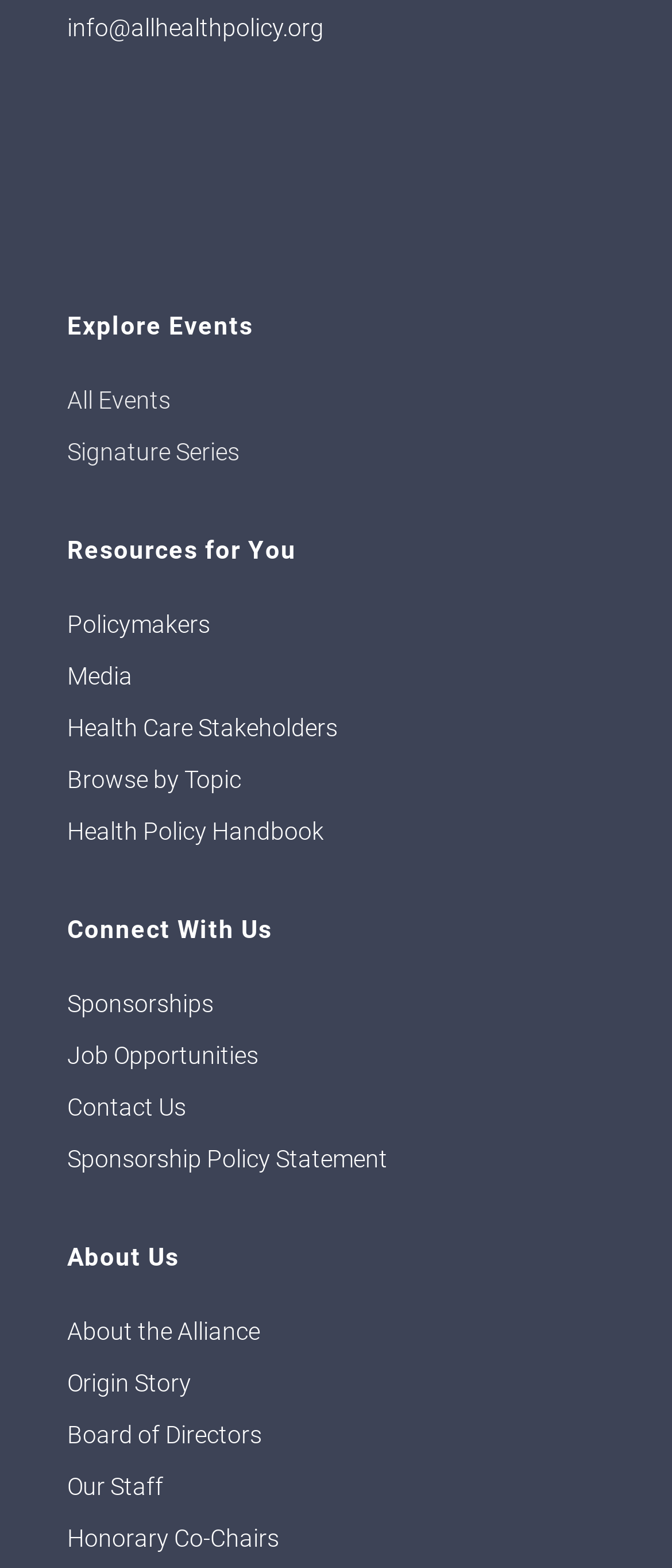Find the bounding box coordinates for the element that must be clicked to complete the instruction: "Learn about the alliance". The coordinates should be four float numbers between 0 and 1, indicated as [left, top, right, bottom].

[0.1, 0.842, 0.387, 0.866]